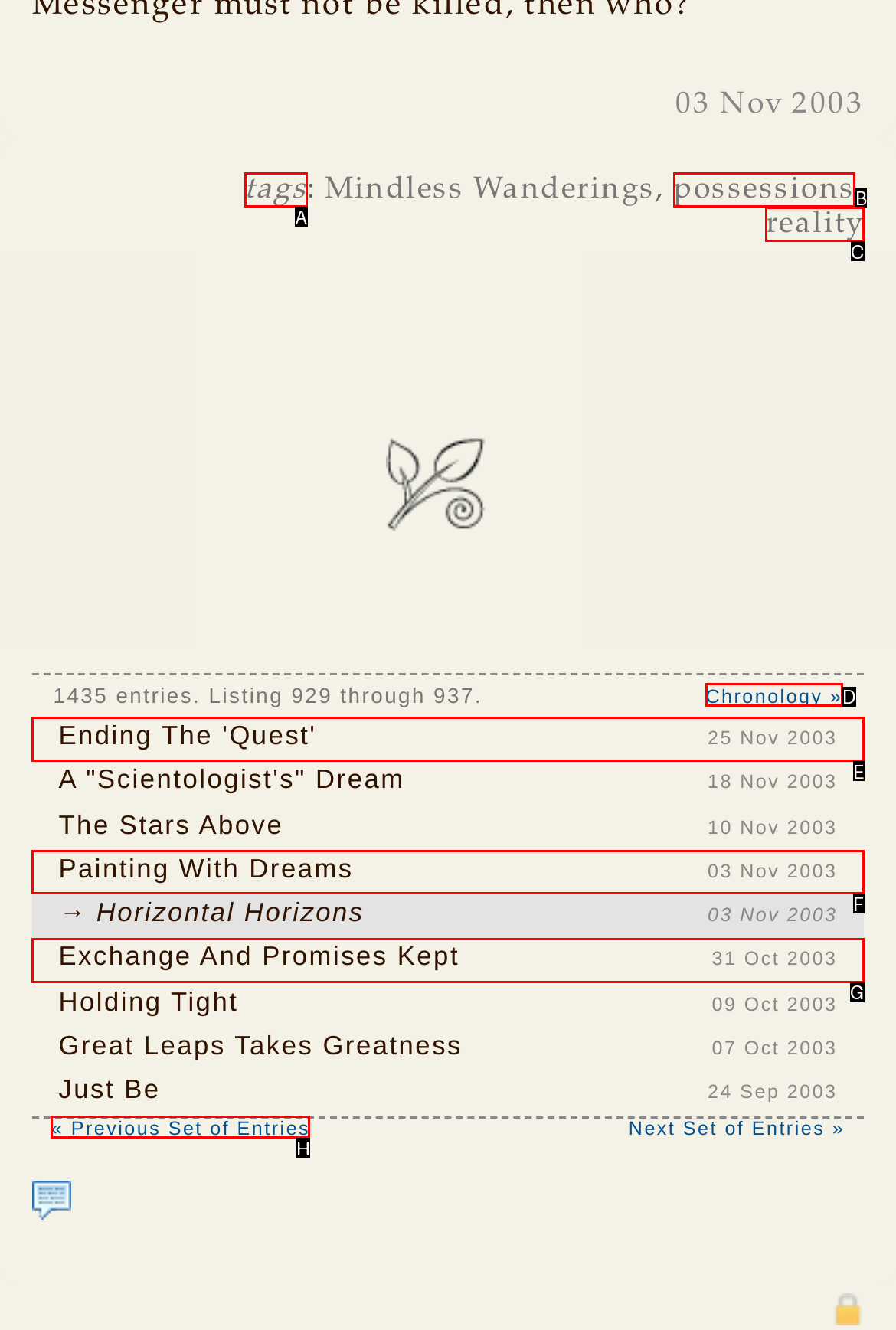Choose the HTML element that should be clicked to achieve this task: View previous entries
Respond with the letter of the correct choice.

H